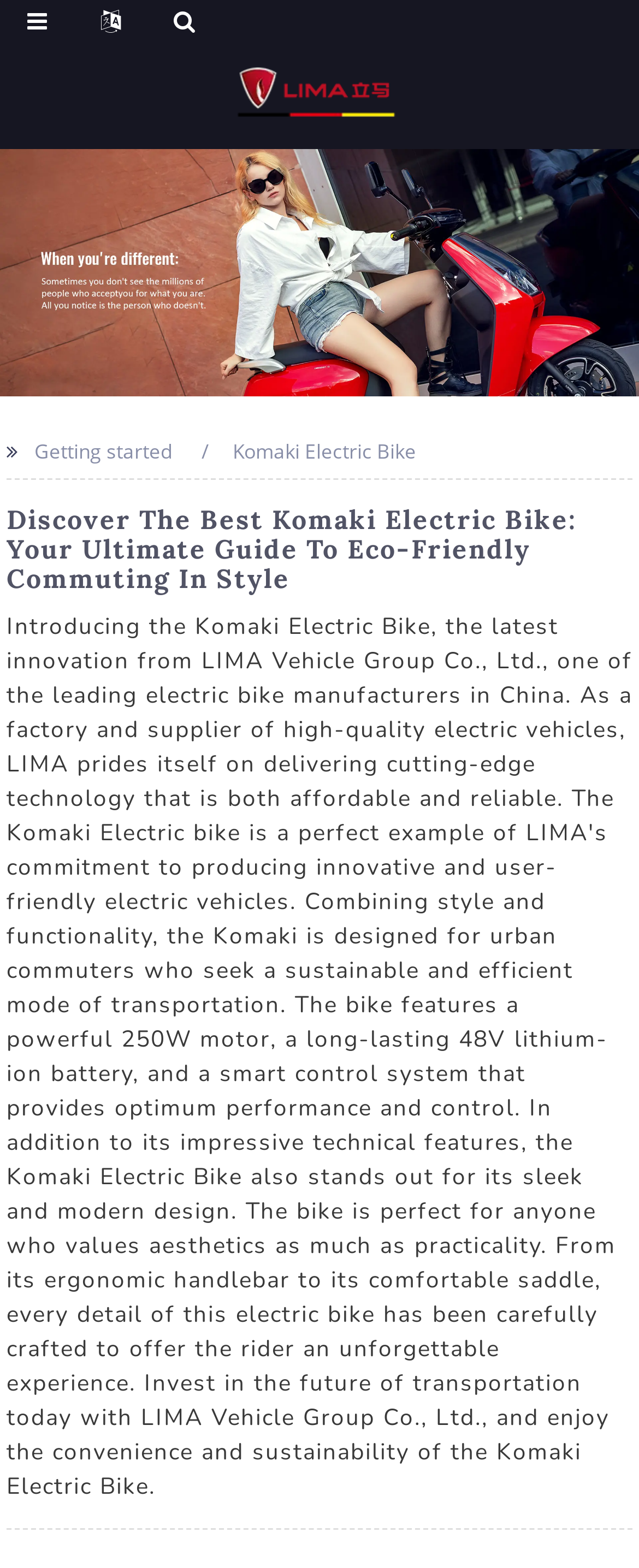Respond with a single word or short phrase to the following question: 
What is the tone of the webpage's heading?

Promotional